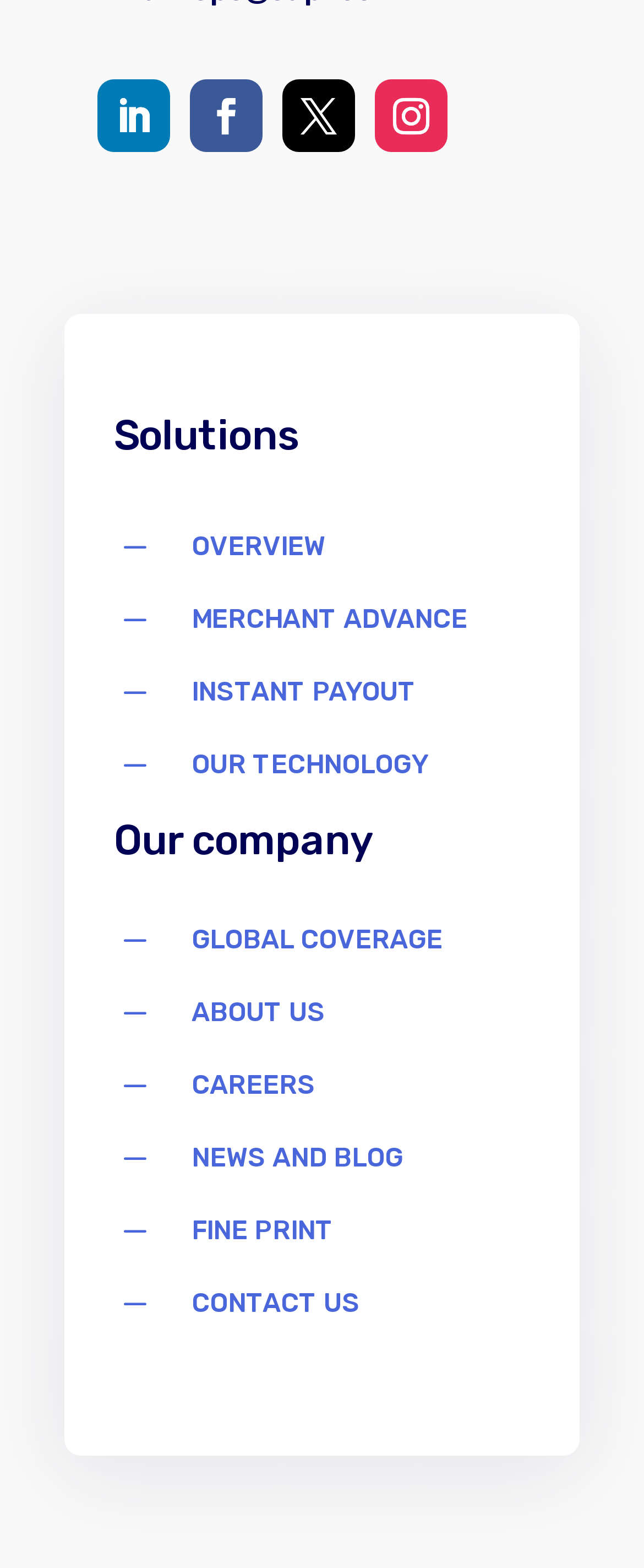Predict the bounding box of the UI element based on the description: "Careers". The coordinates should be four float numbers between 0 and 1, formatted as [left, top, right, bottom].

[0.297, 0.681, 0.49, 0.701]